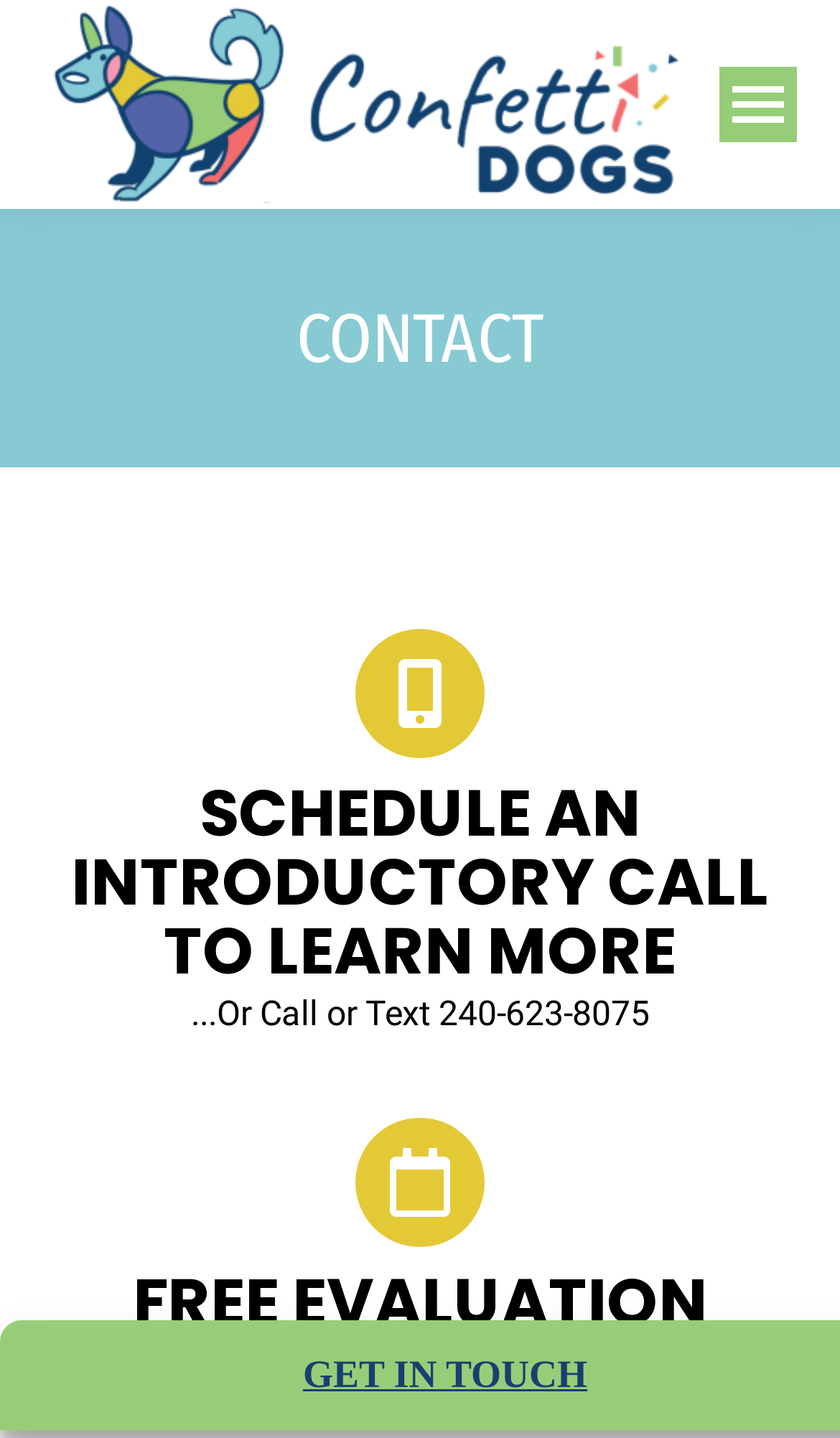Respond with a single word or short phrase to the following question: 
What is the phone number to call or text?

240-623-8075